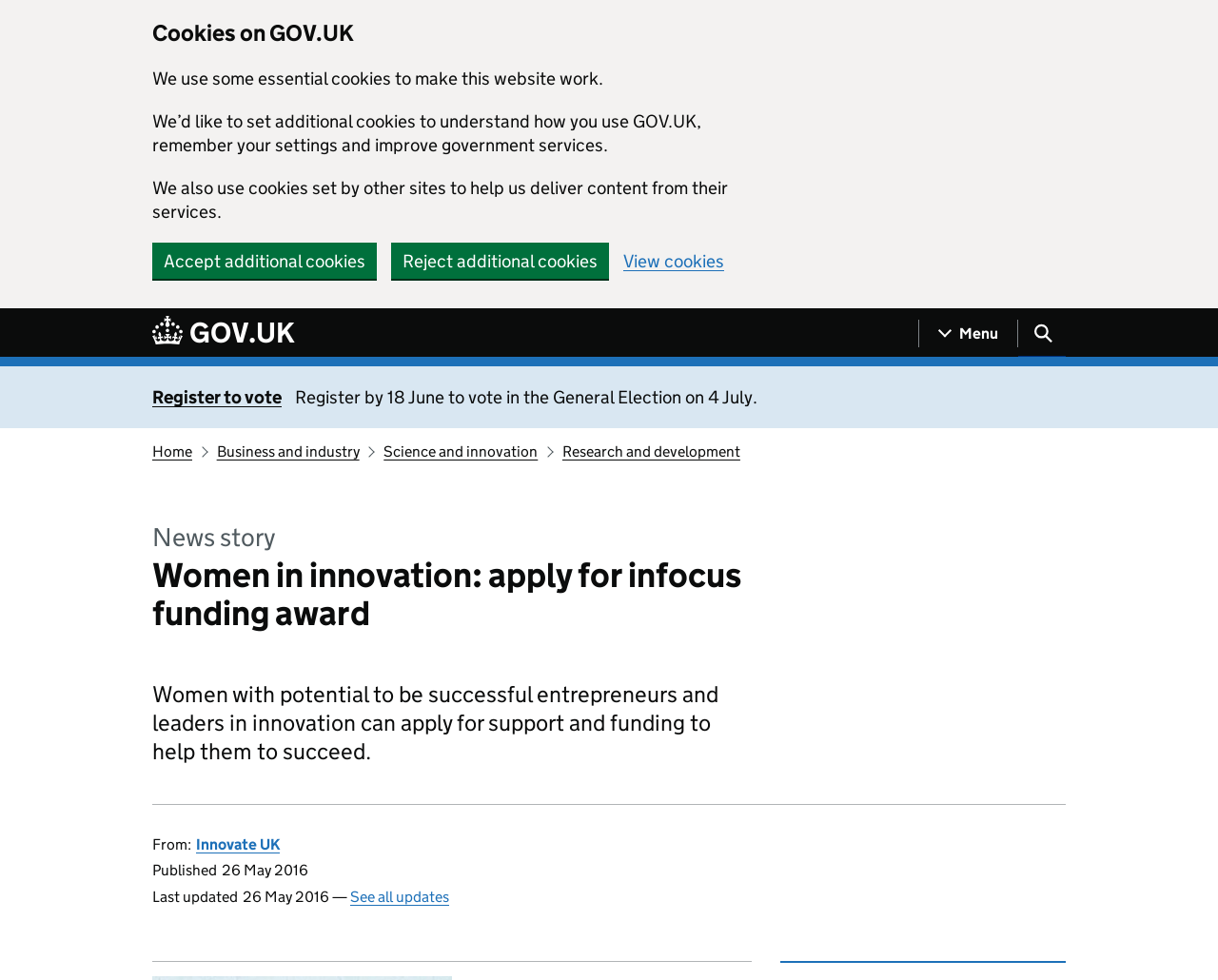What is the navigation menu button labeled?
Look at the image and respond with a single word or a short phrase.

Menu